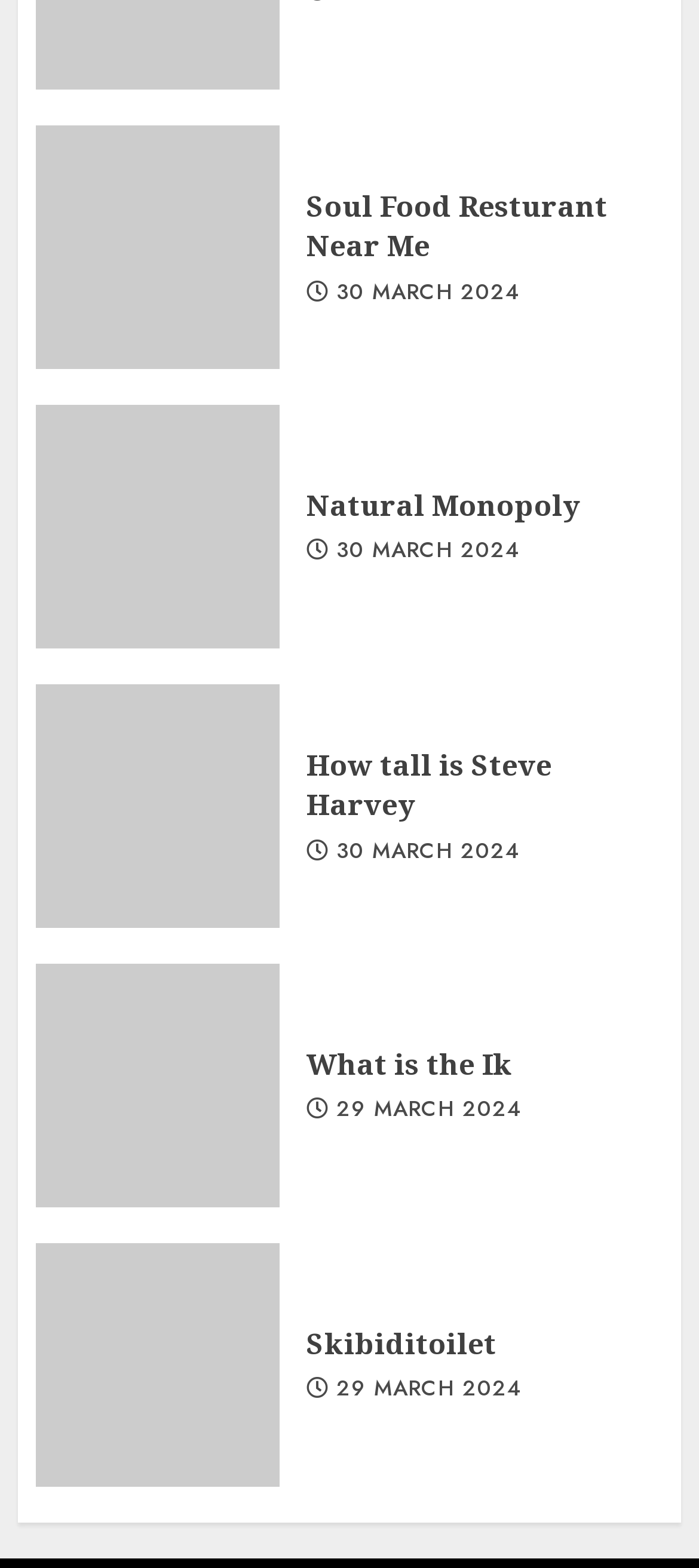Find the bounding box coordinates of the clickable element required to execute the following instruction: "Search for Soul Food Restaurants Near Me". Provide the coordinates as four float numbers between 0 and 1, i.e., [left, top, right, bottom].

[0.051, 0.08, 0.4, 0.236]